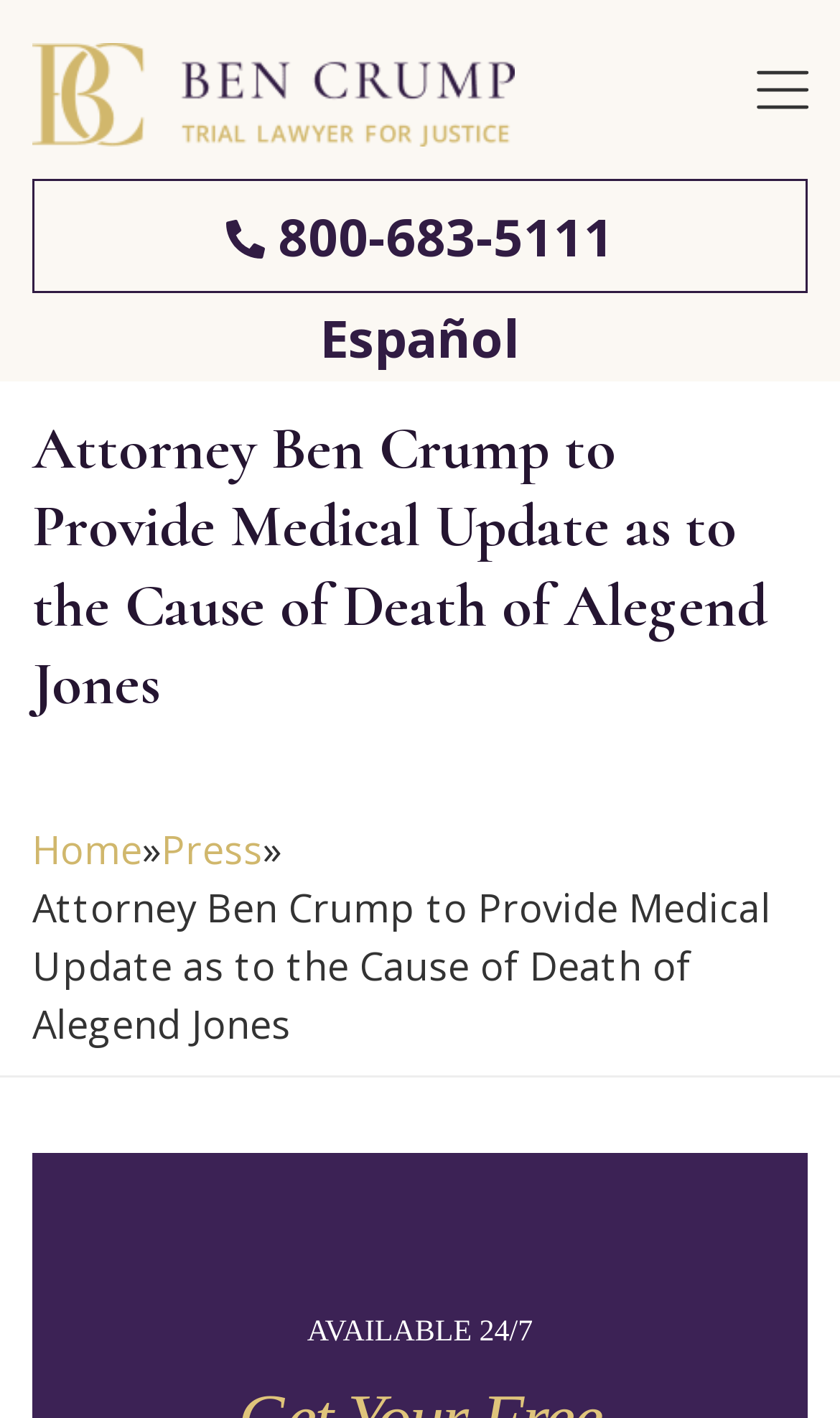Locate and generate the text content of the webpage's heading.

Attorney Ben Crump to Provide Medical Update as to the Cause of Death of Alegend Jones